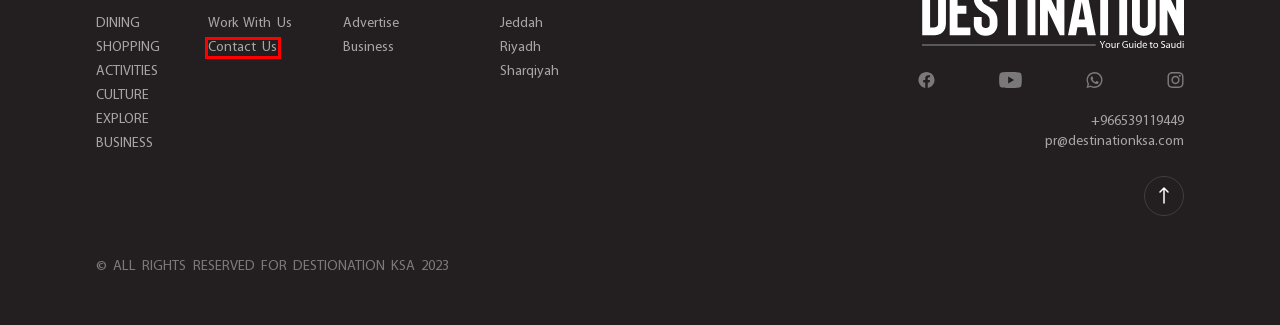A screenshot of a webpage is given with a red bounding box around a UI element. Choose the description that best matches the new webpage shown after clicking the element within the red bounding box. Here are the candidates:
A. Culture - Destination KSA
B. Advertise - Destination KSA
C. Contact Us - Destination KSA
D. Business - Destination KSA
E. Discover Jeddah - Destination KSA
F. Discover Riyadh - Destination KSA
G. Discover Sharqiyah - Destination KSA
H. Work With Us - Destination KSA

C